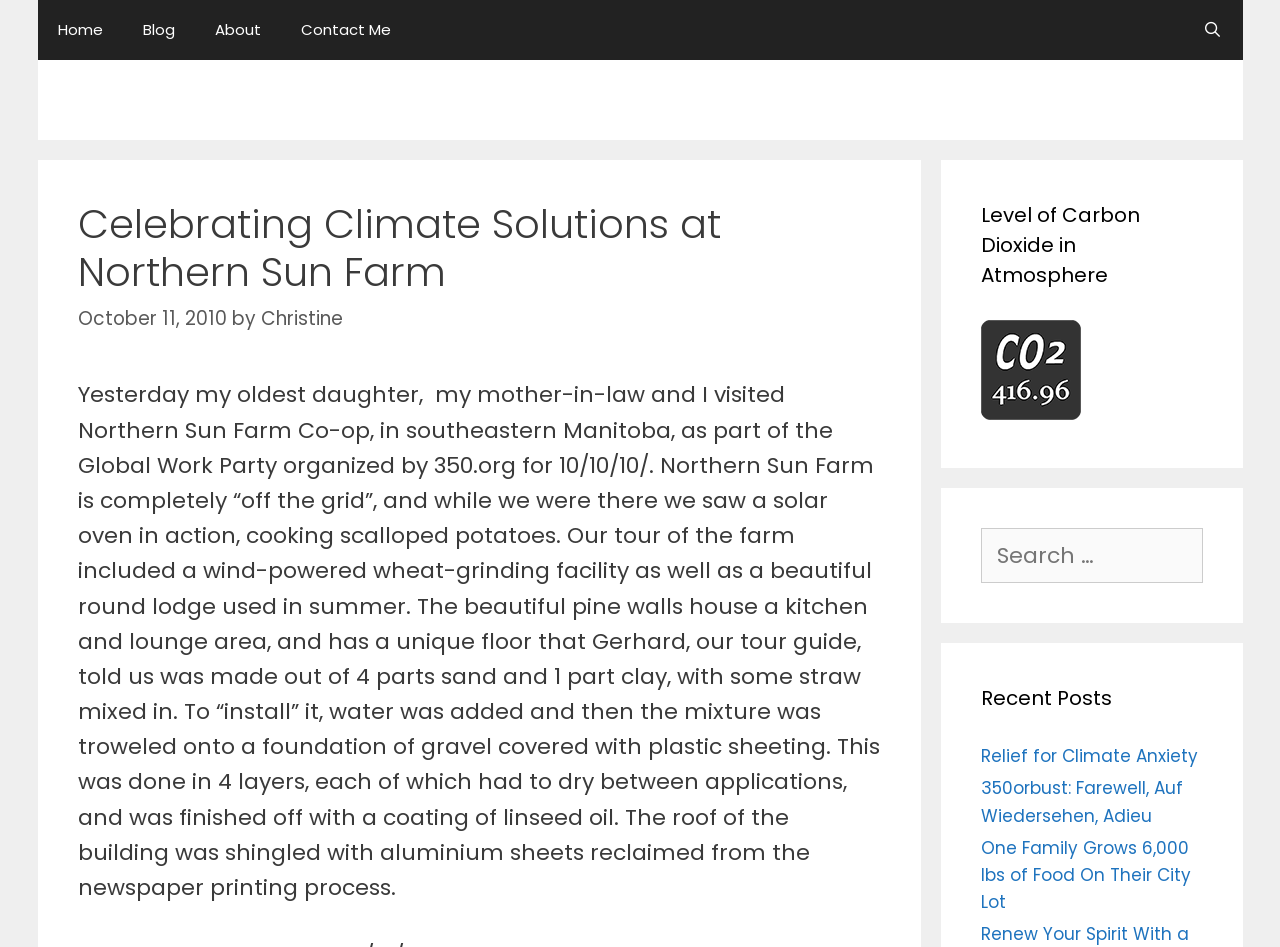Please determine the bounding box coordinates of the clickable area required to carry out the following instruction: "View the Atmospheric CO2 image". The coordinates must be four float numbers between 0 and 1, represented as [left, top, right, bottom].

[0.767, 0.338, 0.845, 0.444]